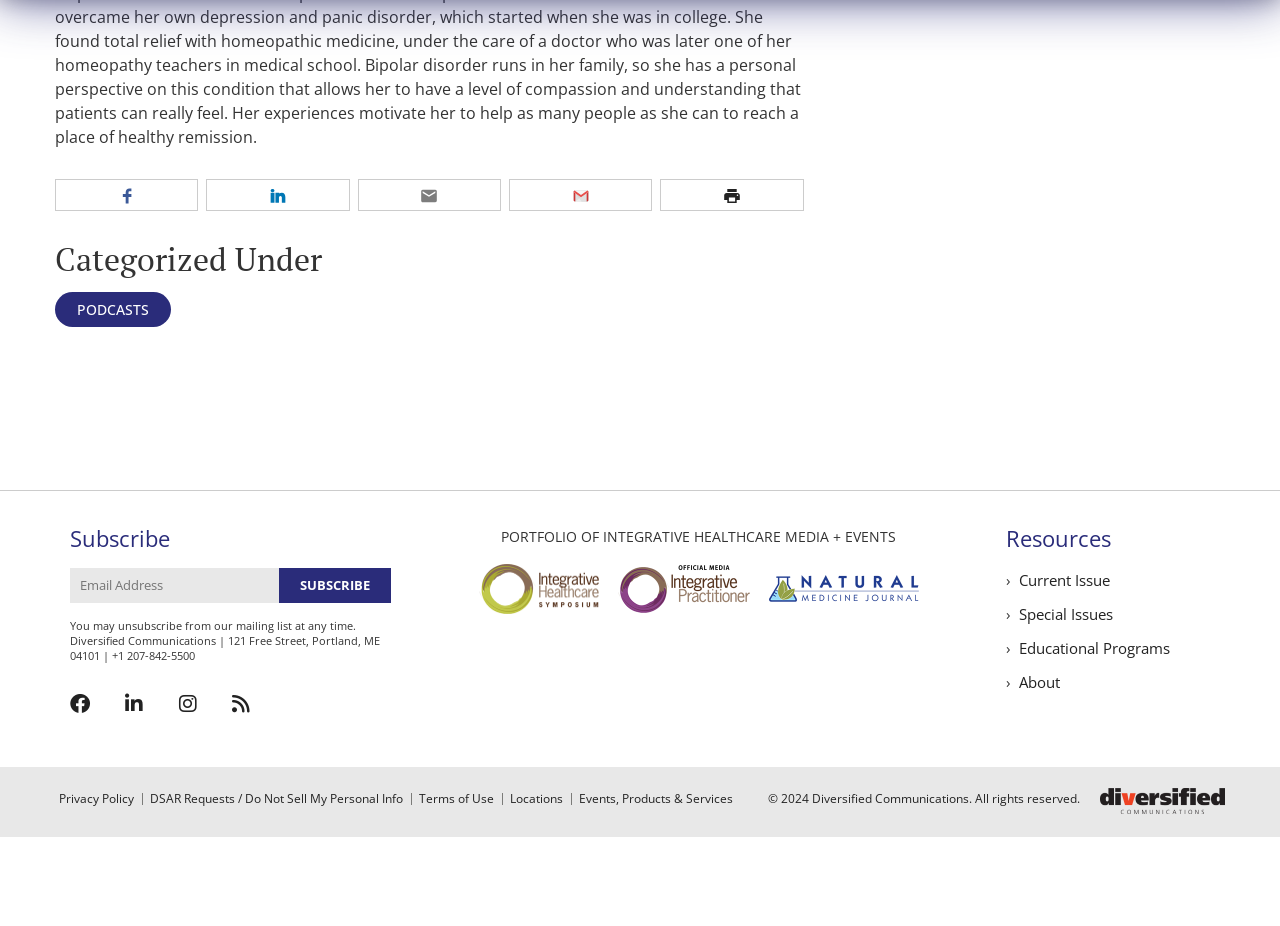Locate the bounding box coordinates of the clickable region necessary to complete the following instruction: "Fill out the contact form". Provide the coordinates in the format of four float numbers between 0 and 1, i.e., [left, top, right, bottom].

None